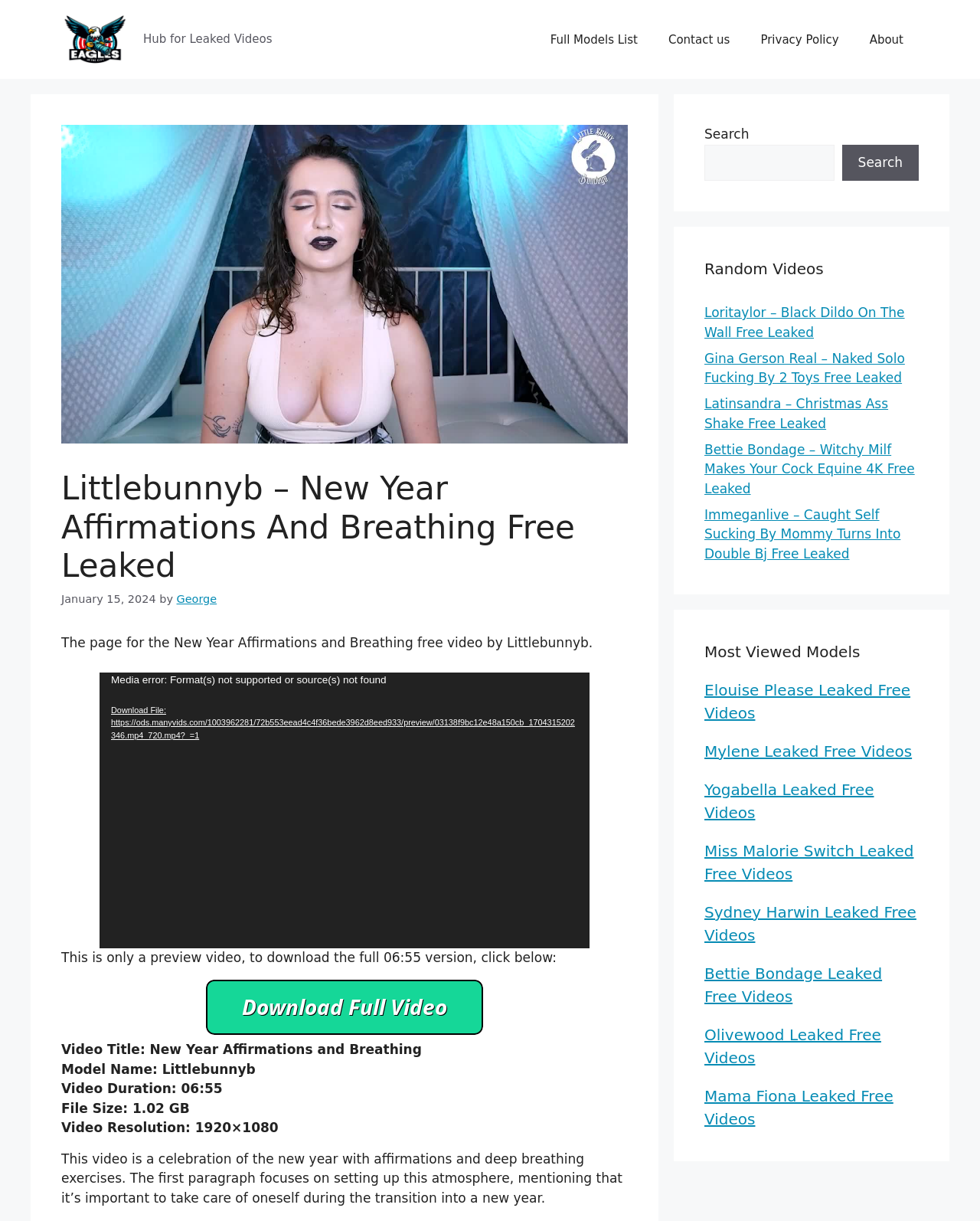Review the image closely and give a comprehensive answer to the question: What is the resolution of the video?

I found the answer by looking at the video information section, where it says 'Video Resolution: 1920×1080'.